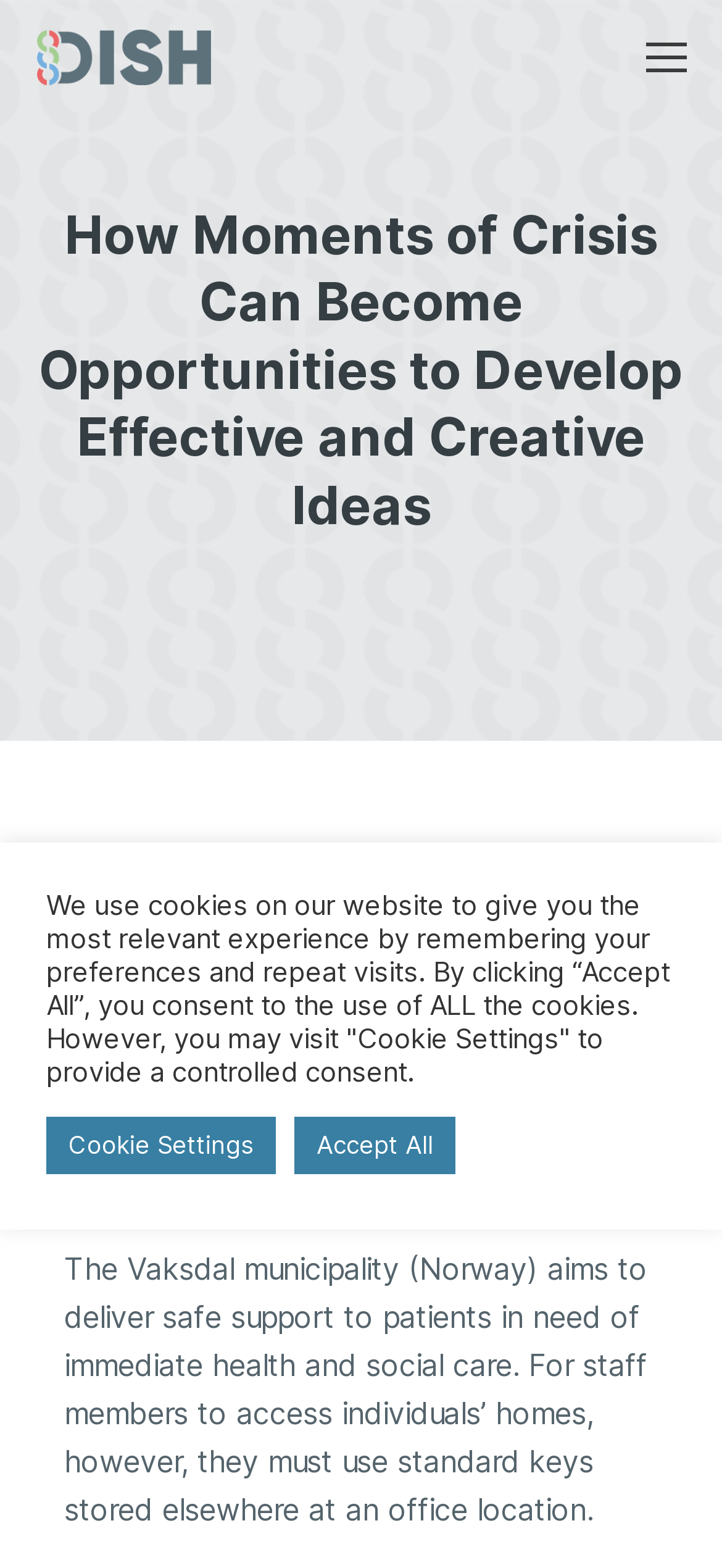What is the location mentioned in the article?
Please answer the question with as much detail as possible using the screenshot.

The location mentioned in the article is Norway, specifically the Vaksdal municipality, which is mentioned in the text 'The Vaksdal municipality (Norway) aims to deliver safe support to patients in need of immediate health and social care.' at [0.088, 0.797, 0.896, 0.974].